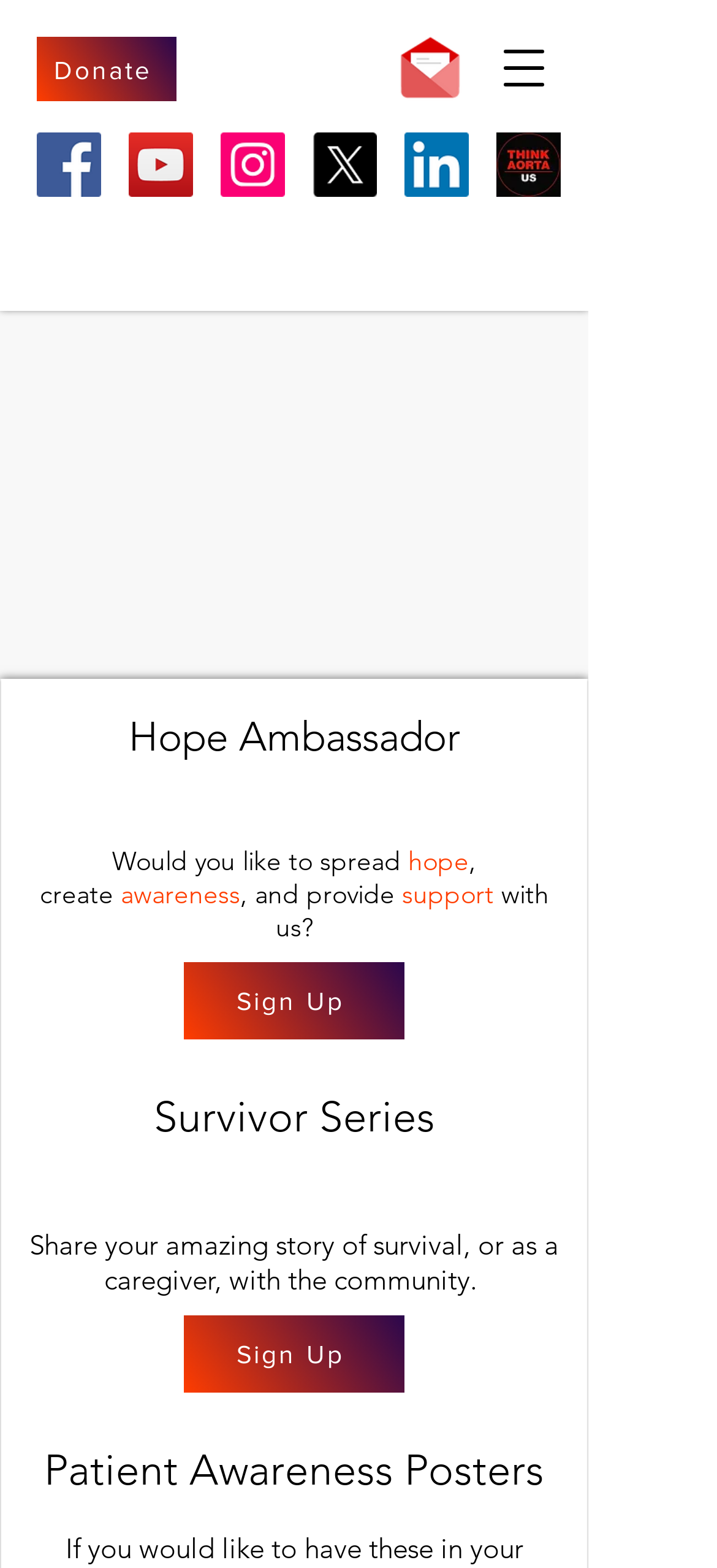Provide a one-word or short-phrase response to the question:
What is the theme of the 'Survivor Series' section?

Story sharing